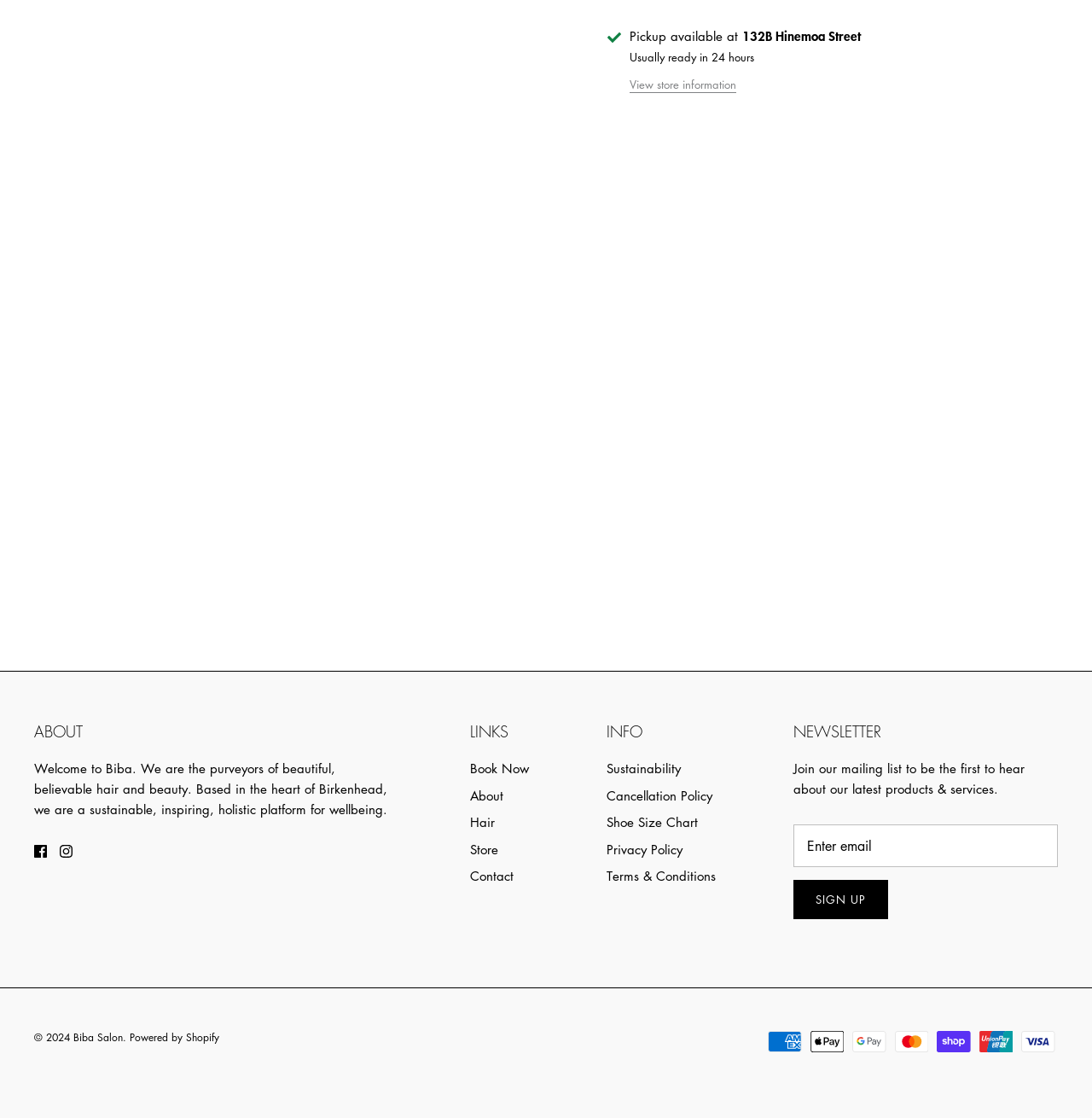Based on the element description: "Contact", identify the UI element and provide its bounding box coordinates. Use four float numbers between 0 and 1, [left, top, right, bottom].

[0.43, 0.776, 0.47, 0.791]